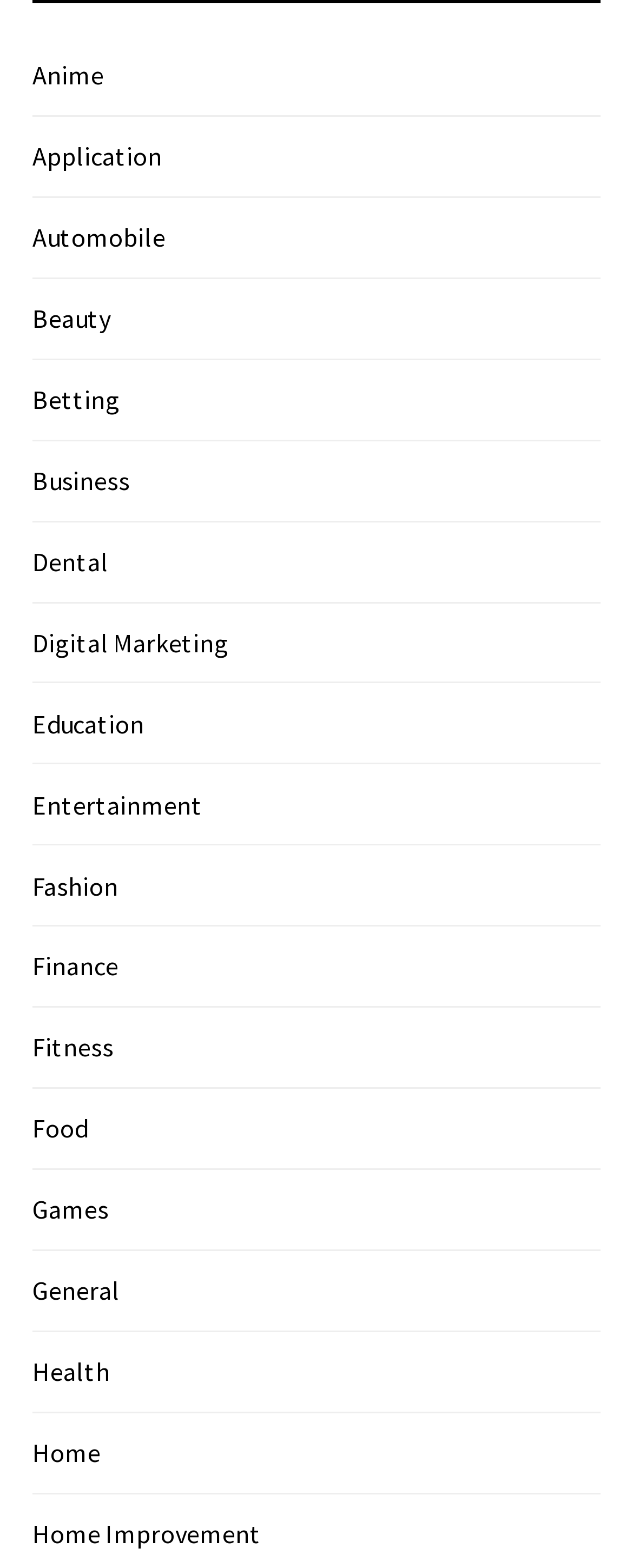Determine the coordinates of the bounding box that should be clicked to complete the instruction: "Skip to content". The coordinates should be represented by four float numbers between 0 and 1: [left, top, right, bottom].

None